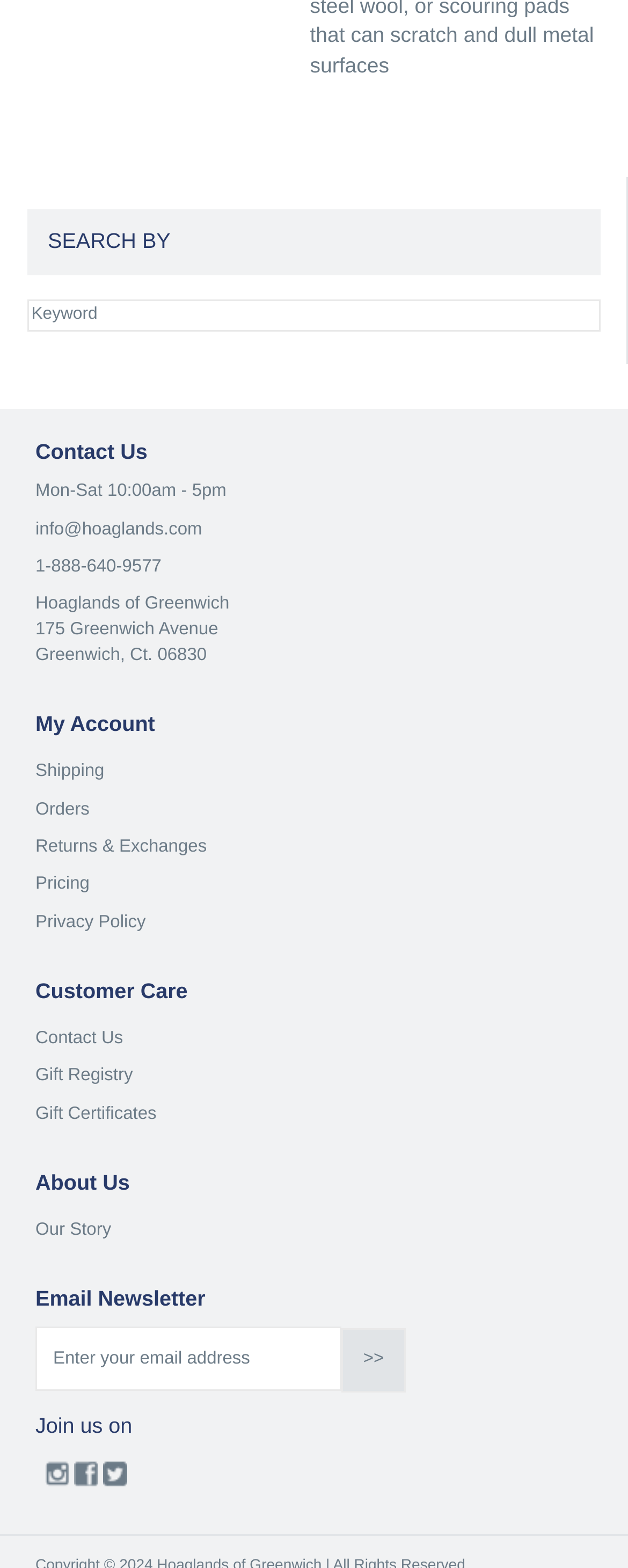Please locate the bounding box coordinates of the region I need to click to follow this instruction: "Contact us via email".

[0.056, 0.331, 0.322, 0.344]